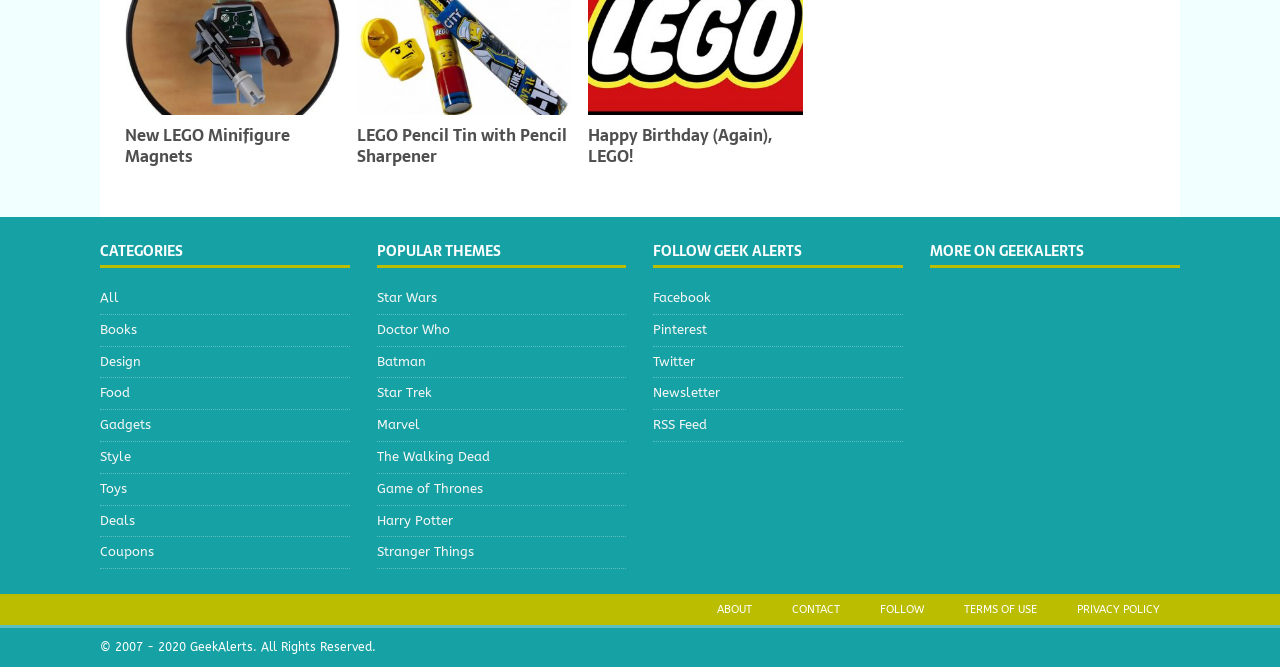How many categories are listed on this webpage?
Please answer the question as detailed as possible.

By examining the links under the 'CATEGORIES' heading, I count 11 categories: All, Books, Design, Food, Gadgets, Style, Toys, Deals, Coupons, and others.